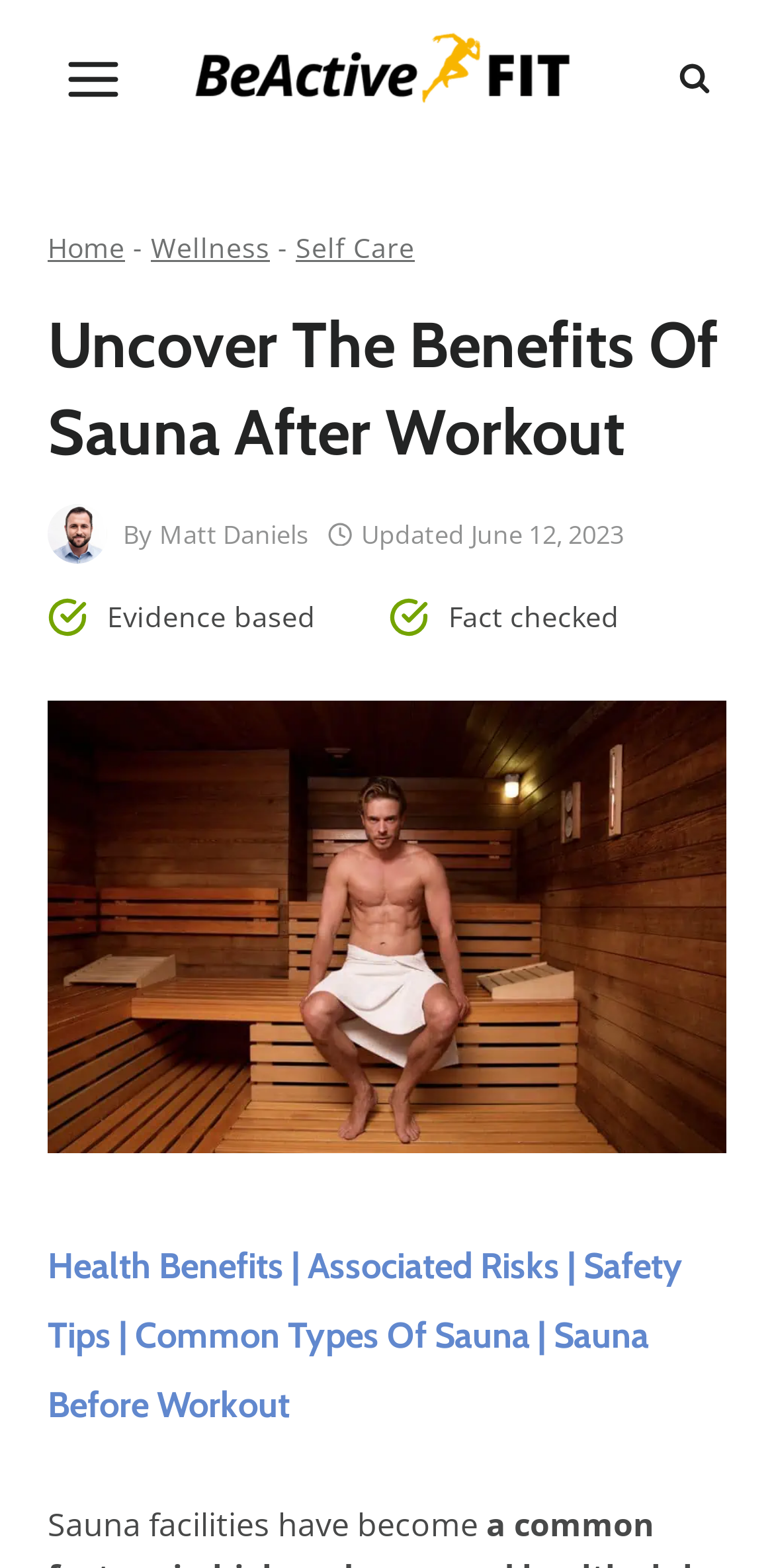Could you please study the image and provide a detailed answer to the question:
When was the article updated?

The update date can be found below the author's name, where it is written 'Updated June 12, 2023'.